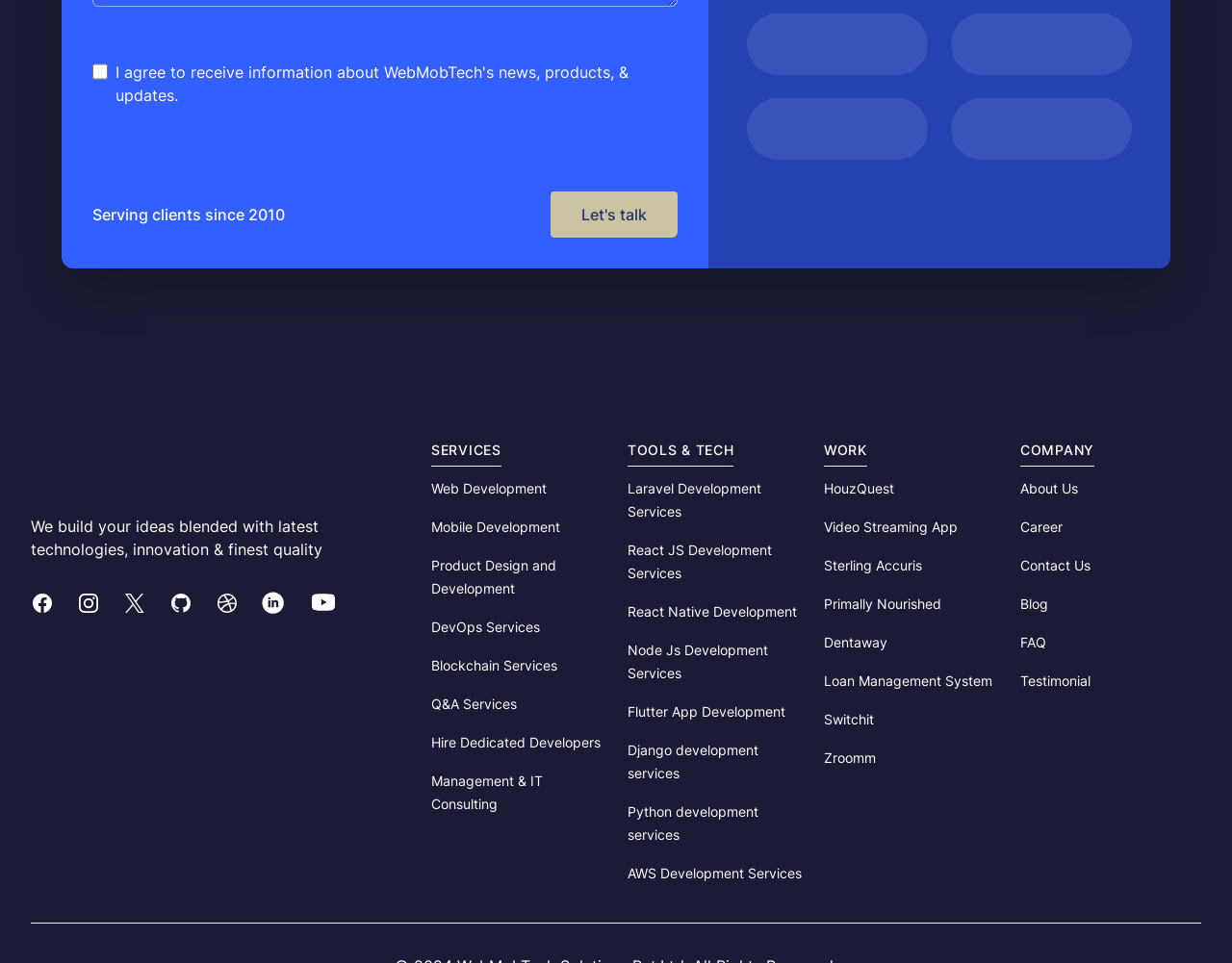Pinpoint the bounding box coordinates of the element you need to click to execute the following instruction: "View the 'SERVICES' page". The bounding box should be represented by four float numbers between 0 and 1, in the format [left, top, right, bottom].

[0.35, 0.458, 0.407, 0.484]